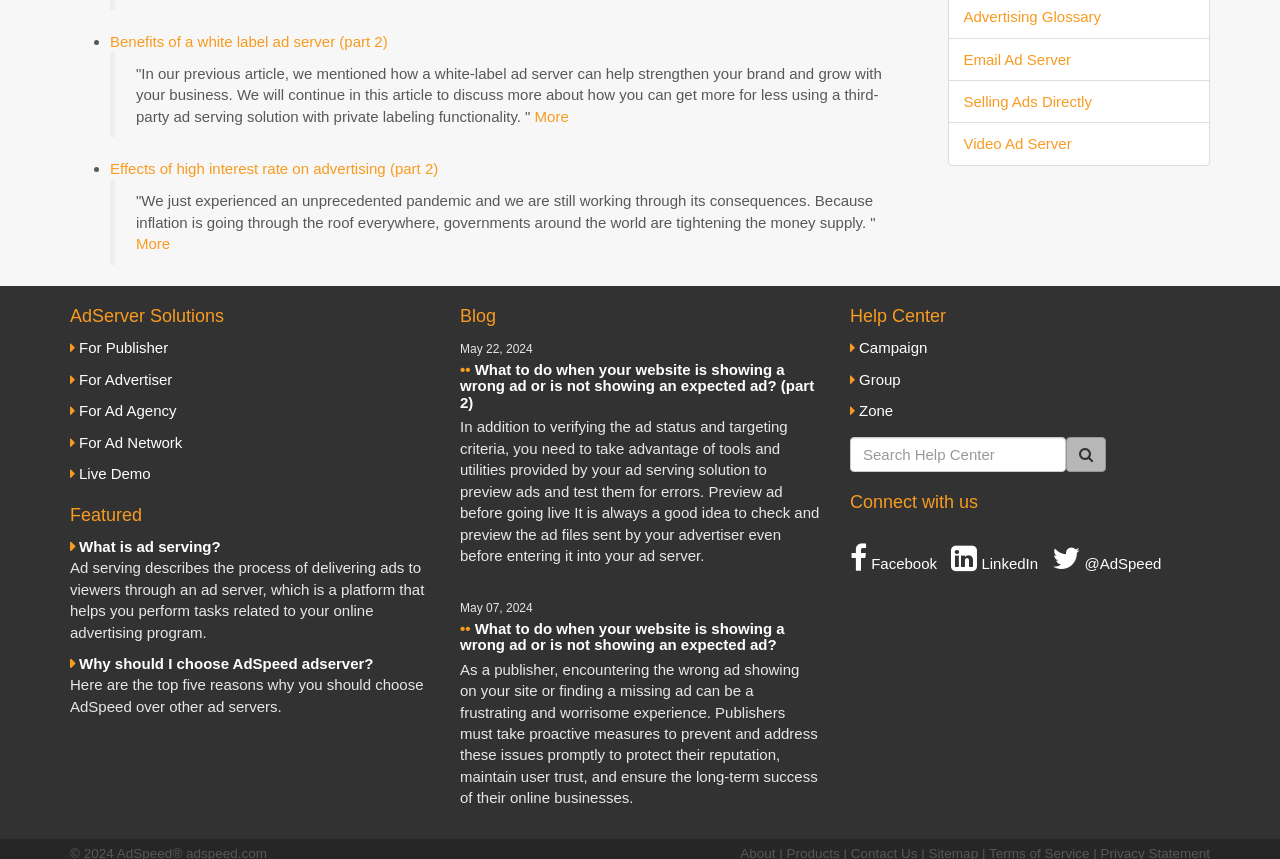Respond to the question with just a single word or phrase: 
How many categories are in the footer section?

4